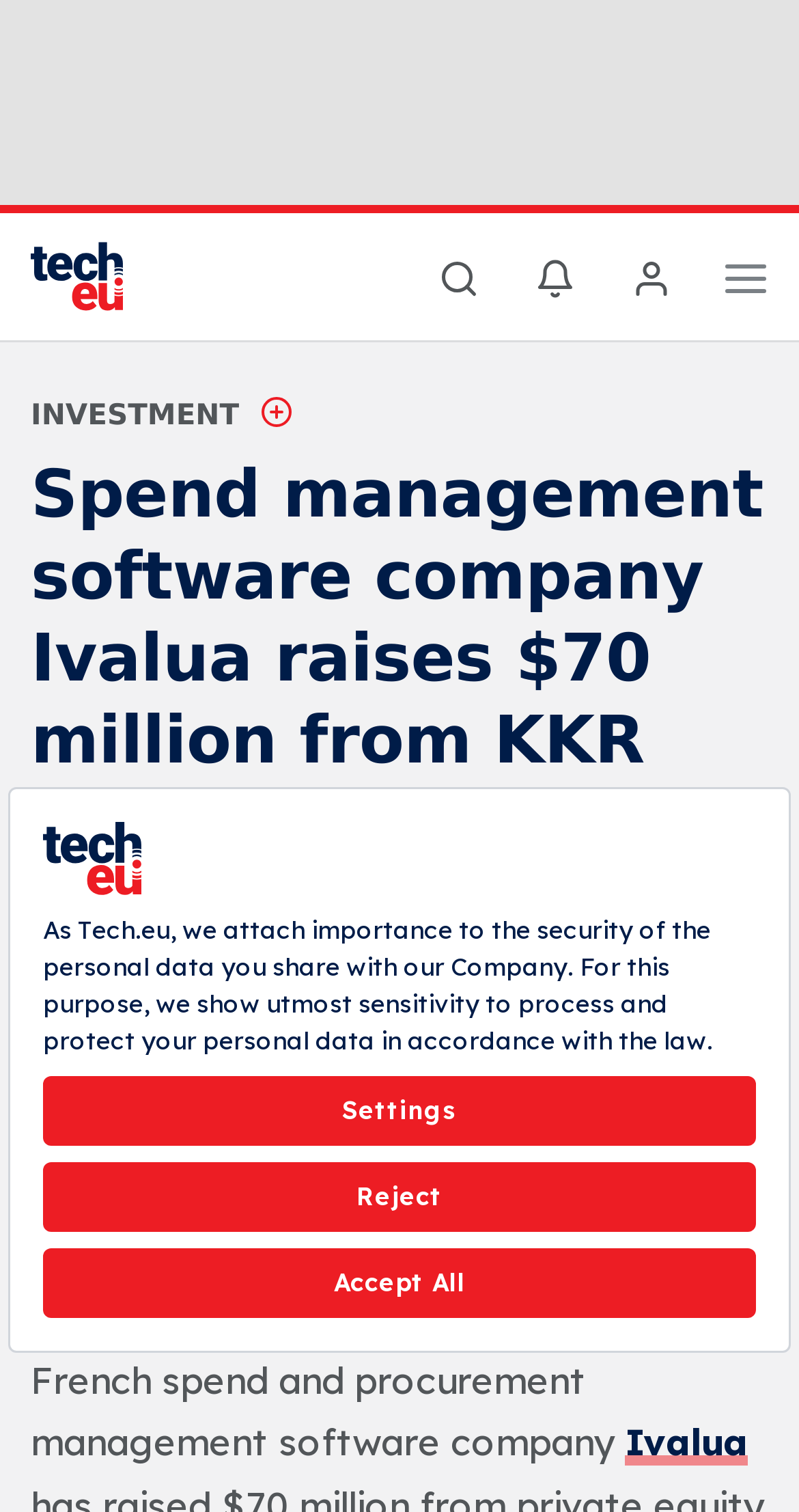Generate a thorough caption that explains the contents of the webpage.

The webpage is about a news article discussing French spend and procurement management software company Ivalua raising $70 million from KKR. 

At the top right corner, there is a button labeled "Menu". On the top left, there is a link to the "Logo" of the website. Below the logo, there are three empty links side by side. 

On the top left, there is a link labeled "INVESTMENT" and a button next to it. Below these elements, the main heading "Spend management software company Ivalua raises $70 million from KKR" is displayed prominently. 

Under the heading, the author's name "Jonathan Keane" and the date "26 April 2017" are mentioned. There are two generic elements, "Like" and "Add to Collection", positioned side by side on the right. 

A long button spans the entire width of the page below these elements. The article's content starts with the text "French spend and procurement management software company" followed by a link to "Ivalua". 

On the right side of the article, there is an image. Below the image, there is a paragraph of text discussing the security of personal data. 

At the bottom of the page, there are three static text elements: "Settings", "Reject", and "Accept All", positioned in a row.